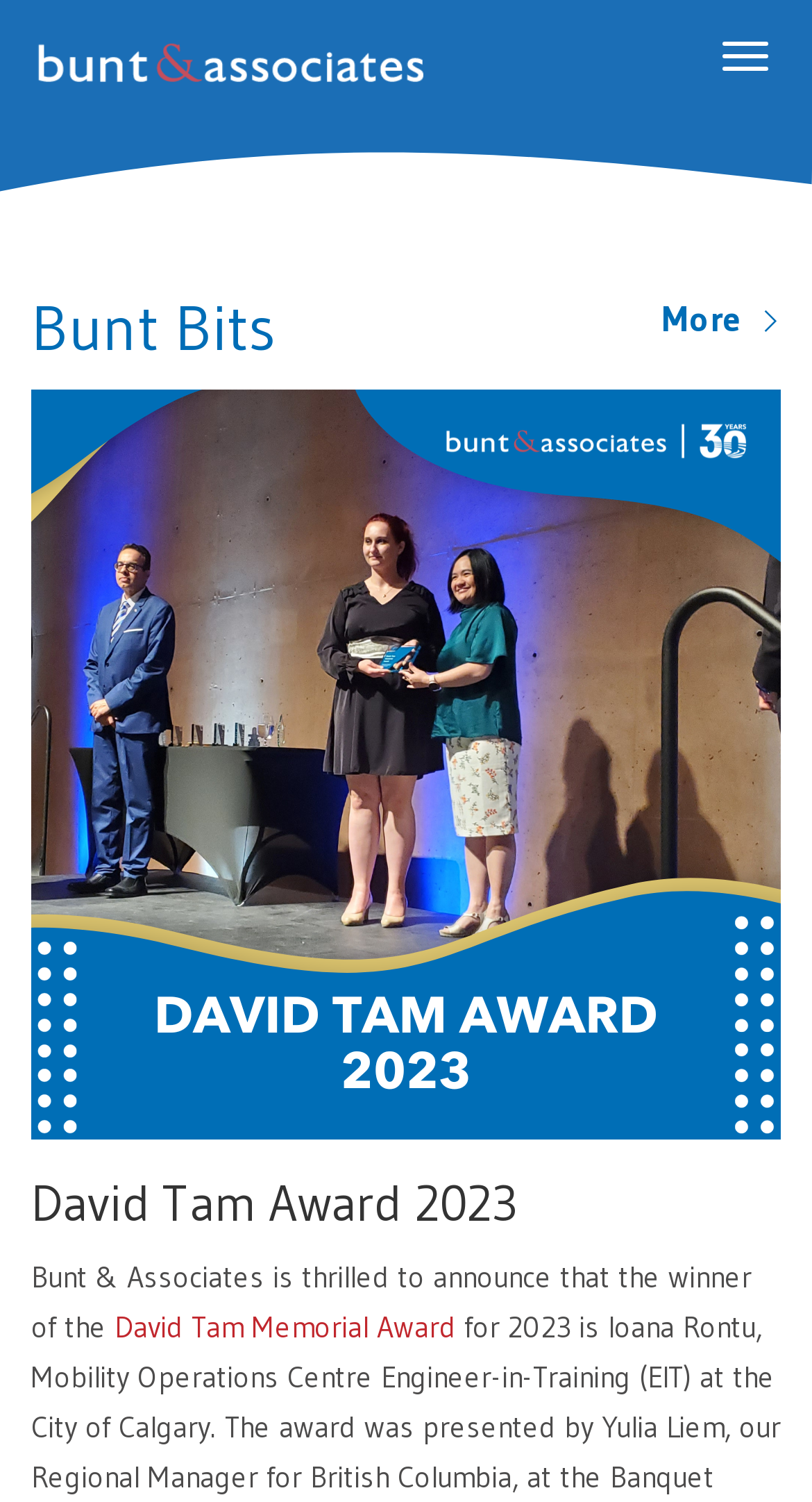Identify the bounding box for the described UI element. Provide the coordinates in (top-left x, top-left y, bottom-right x, bottom-right y) format with values ranging from 0 to 1: Bunt Bits

[0.038, 0.213, 0.338, 0.238]